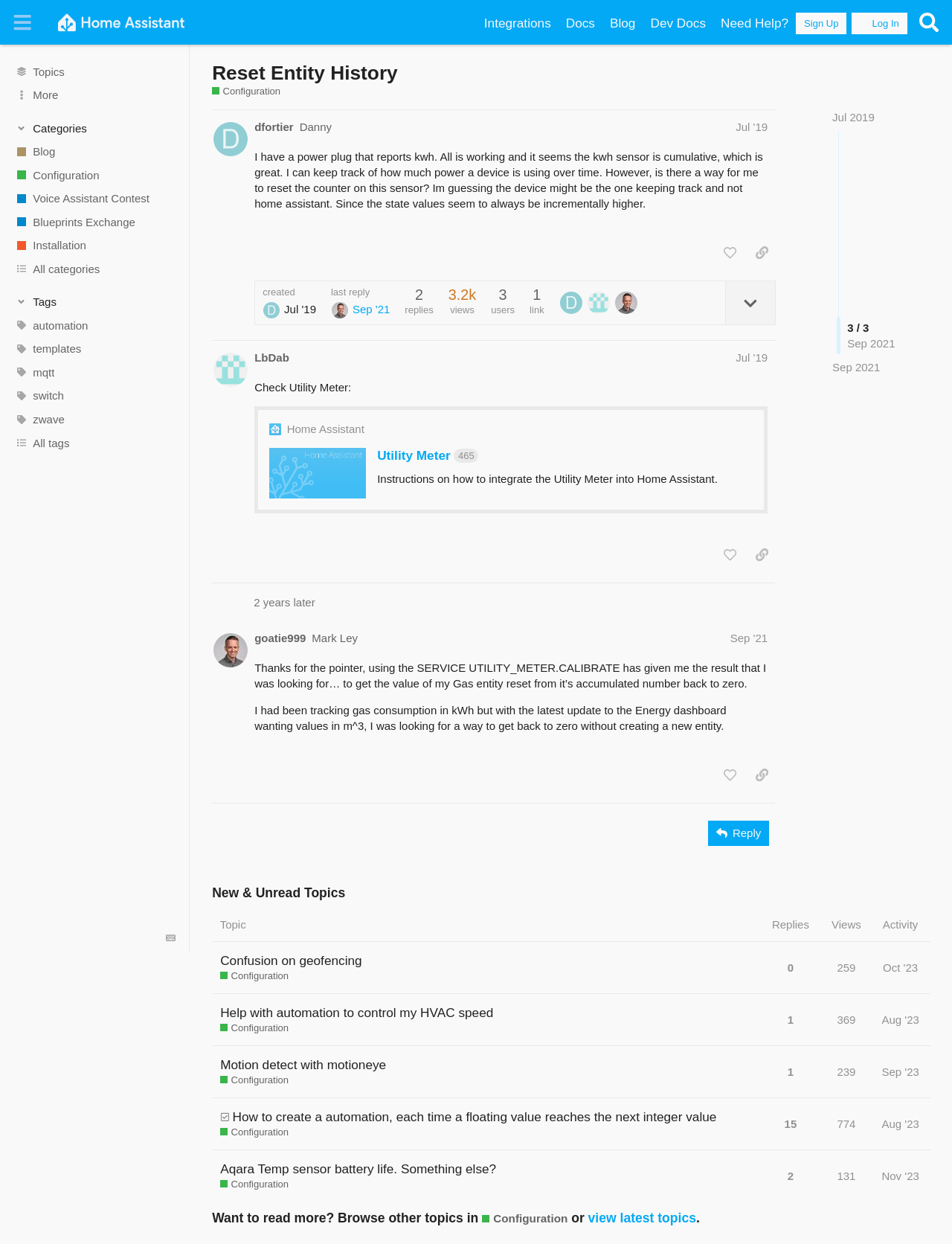Who is the author of the first post?
Can you provide an in-depth and detailed response to the question?

The author of the first post can be found in the region 'post #1 by @dfortier', where the username 'dfortier' is mentioned.